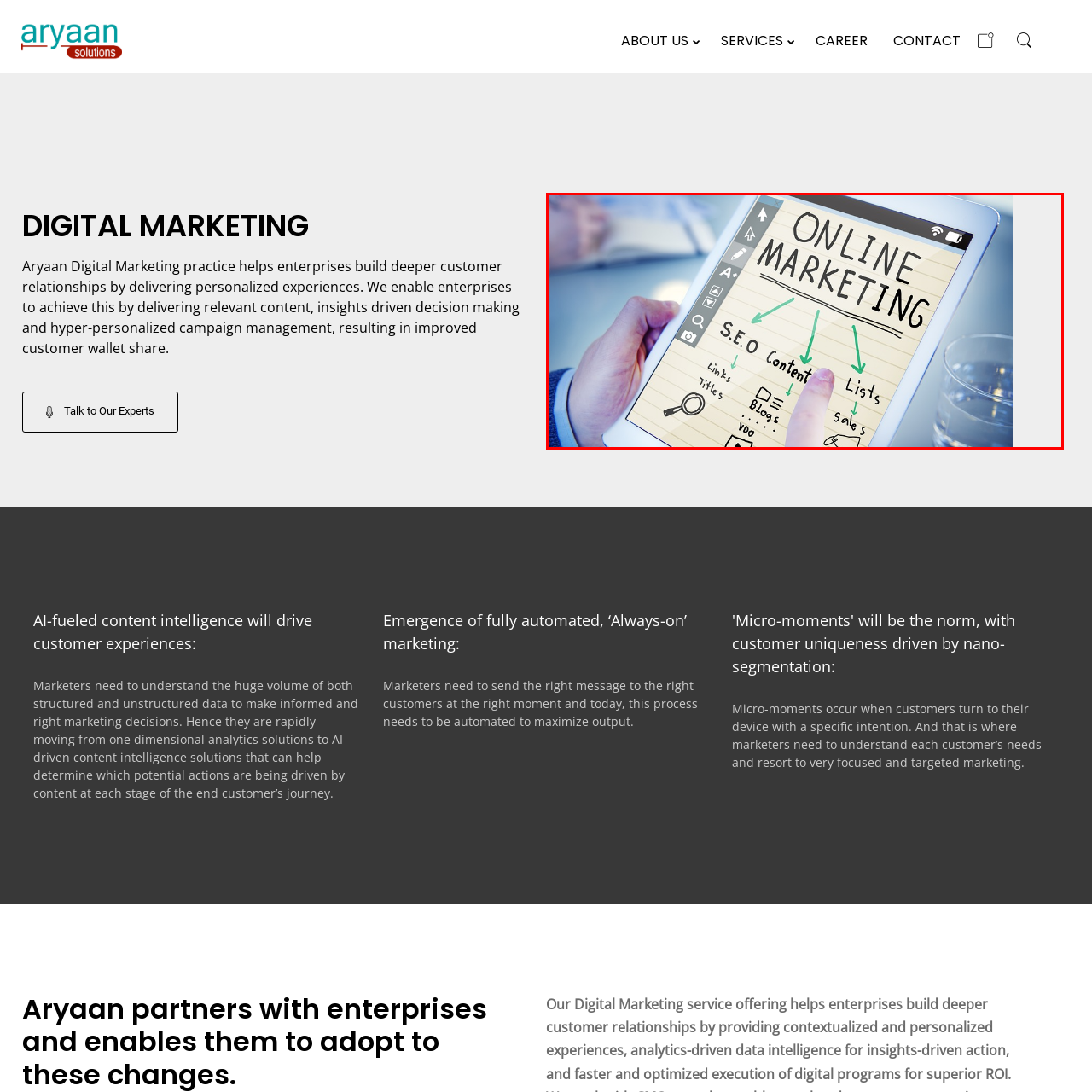What is the glass object in the foreground?
Check the image encapsulated by the red bounding box and answer the question comprehensively.

The glass object visible in the foreground of the image is a glass of water, which adds a touch of everyday context to the scene. This suggests that the person interacting with the digital tablet is likely working in a casual or everyday setting, rather than a formal office environment.